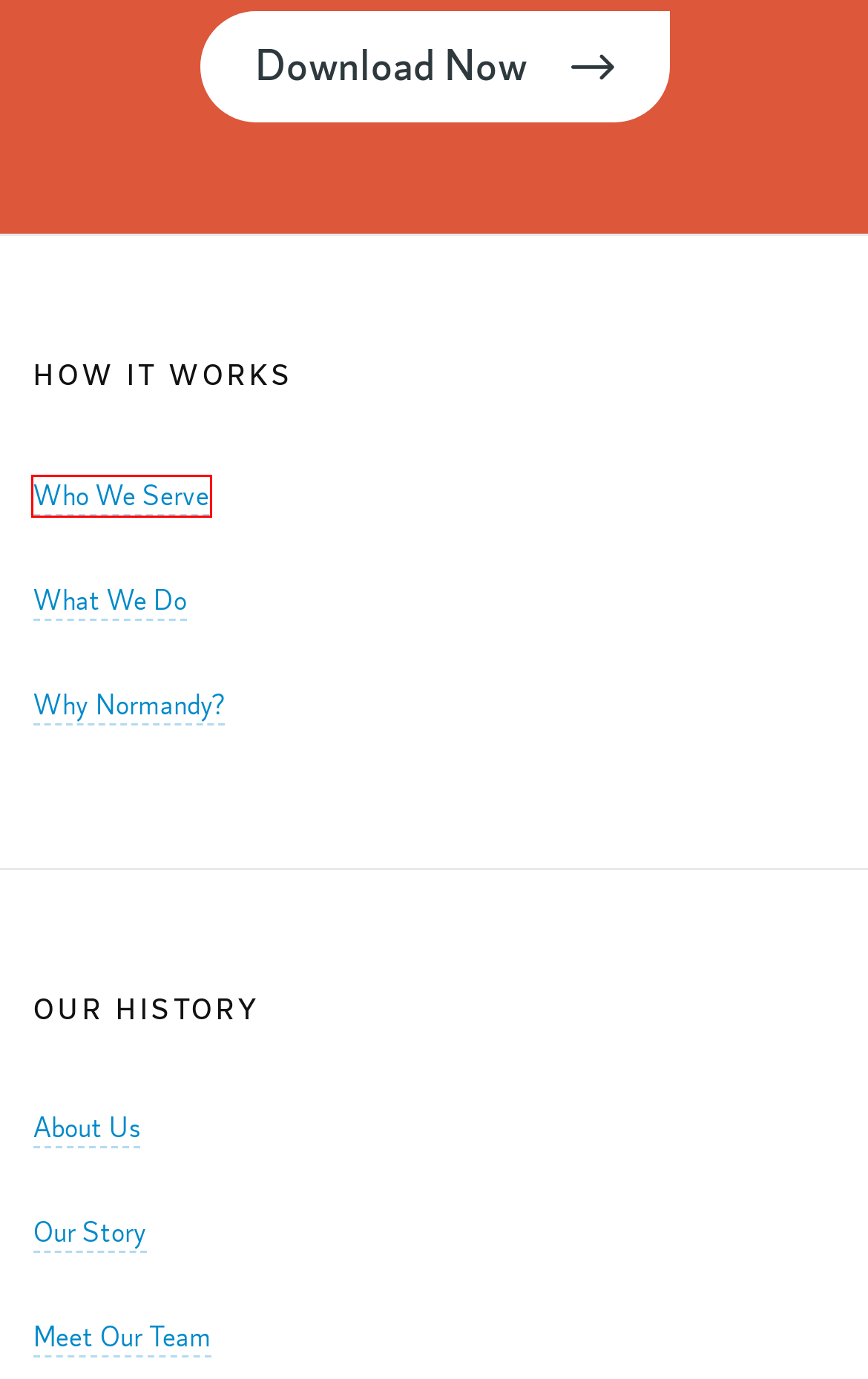You are given a screenshot of a webpage with a red rectangle bounding box. Choose the best webpage description that matches the new webpage after clicking the element in the bounding box. Here are the candidates:
A. Social Media Disclaimer - The Normandy Group
B. Normandy Contact
C. About Us - The Normandy Group
D. Who We Serve - The Normandy Group
E. What We Do - The Normandy Group
F. Meet Our Team - The Normandy Group
G. Our Story - The Normandy Group
H. Why Normandy? - The Normandy Group

D